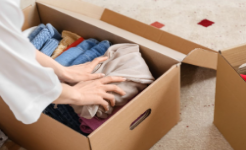Describe all the visual components present in the image.

The image depicts a hands-on approach to packing, as someone carefully places neatly folded clothing into a cardboard box. The box, partially open, reveals a well-organized assortment of garments, including various colors and textiles, suggesting preparation for a move or organizing personal belongings. The setting features a soft, textured rug with red accents, creating a warm and inviting atmosphere that contrasts with the practical task at hand. This scene captures the essence of moving logistics, emphasizing the importance of efficient packing to ensure a smooth transition to a new home.